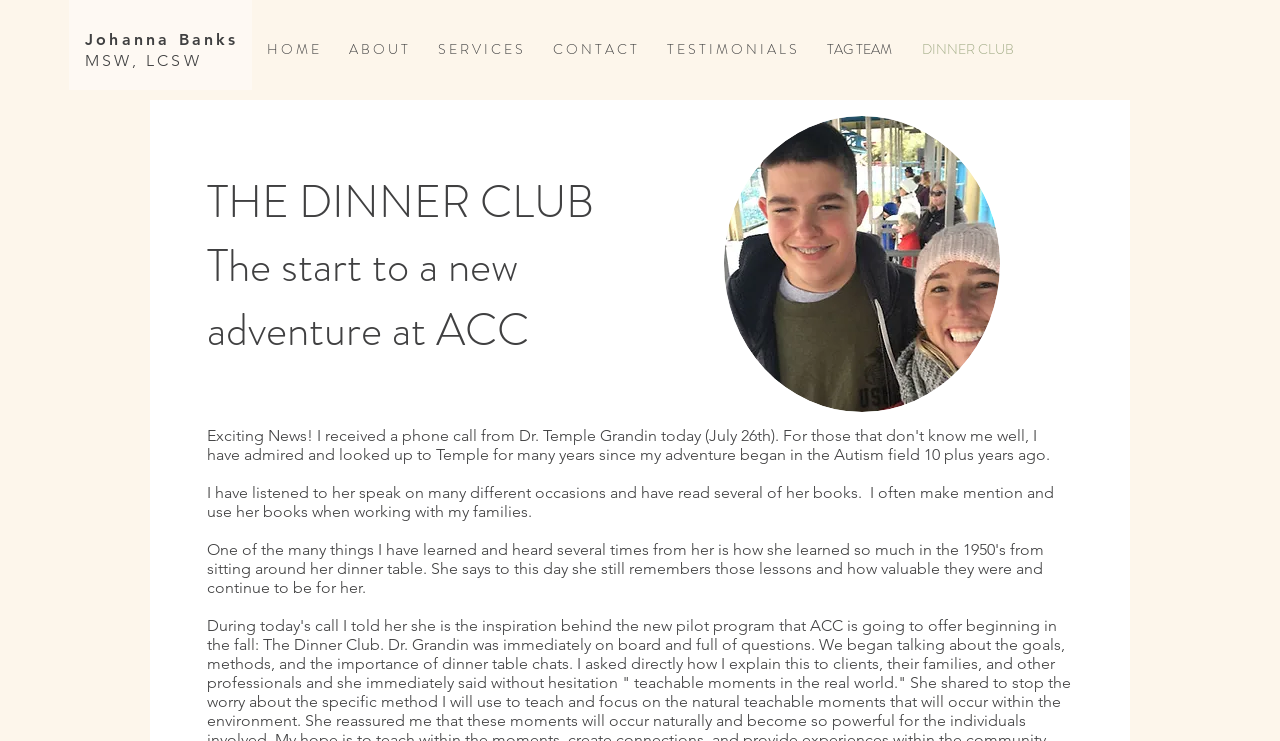What is the profession of Johanna Banks?
Please answer the question with as much detail and depth as you can.

Based on the webpage, Johanna Banks is a social worker as indicated by her title 'MSW, LCSW' which stands for Master of Social Work and Licensed Clinical Social Worker.